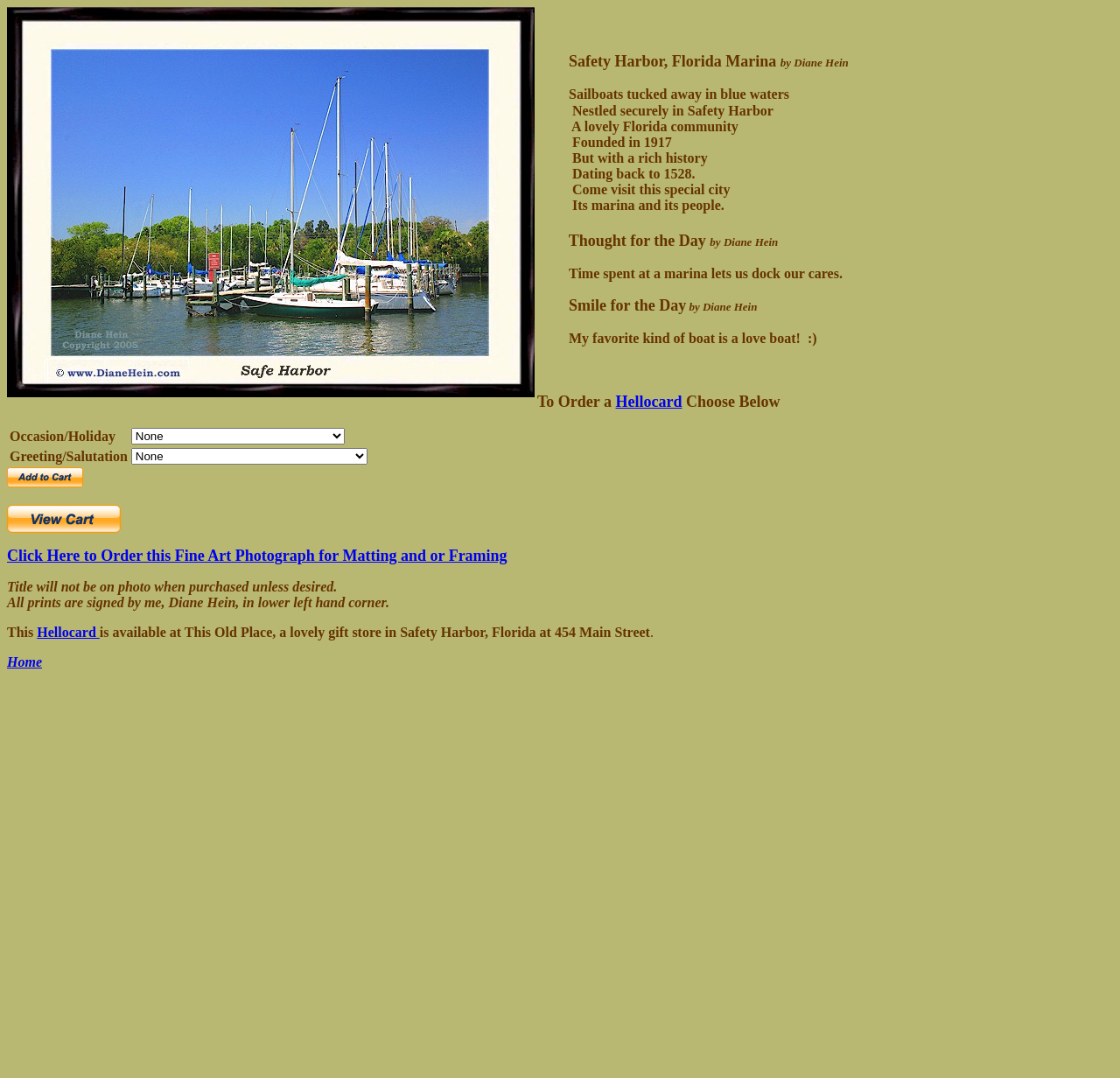Determine the bounding box coordinates of the section to be clicked to follow the instruction: "Order this fine art photograph for matting and framing". The coordinates should be given as four float numbers between 0 and 1, formatted as [left, top, right, bottom].

[0.006, 0.509, 0.453, 0.523]